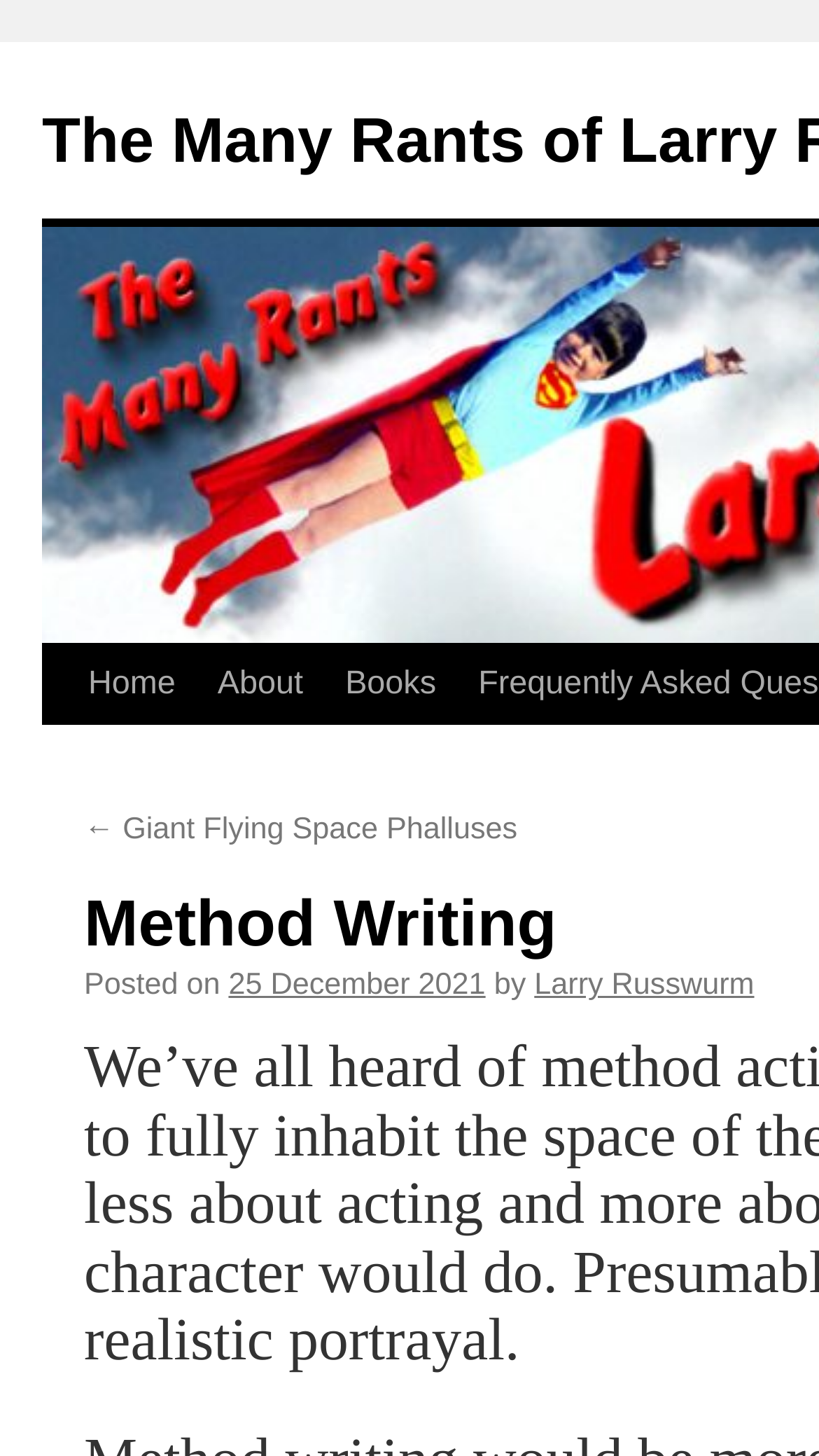Provide a one-word or brief phrase answer to the question:
When was the first blog post published?

25 December 2021